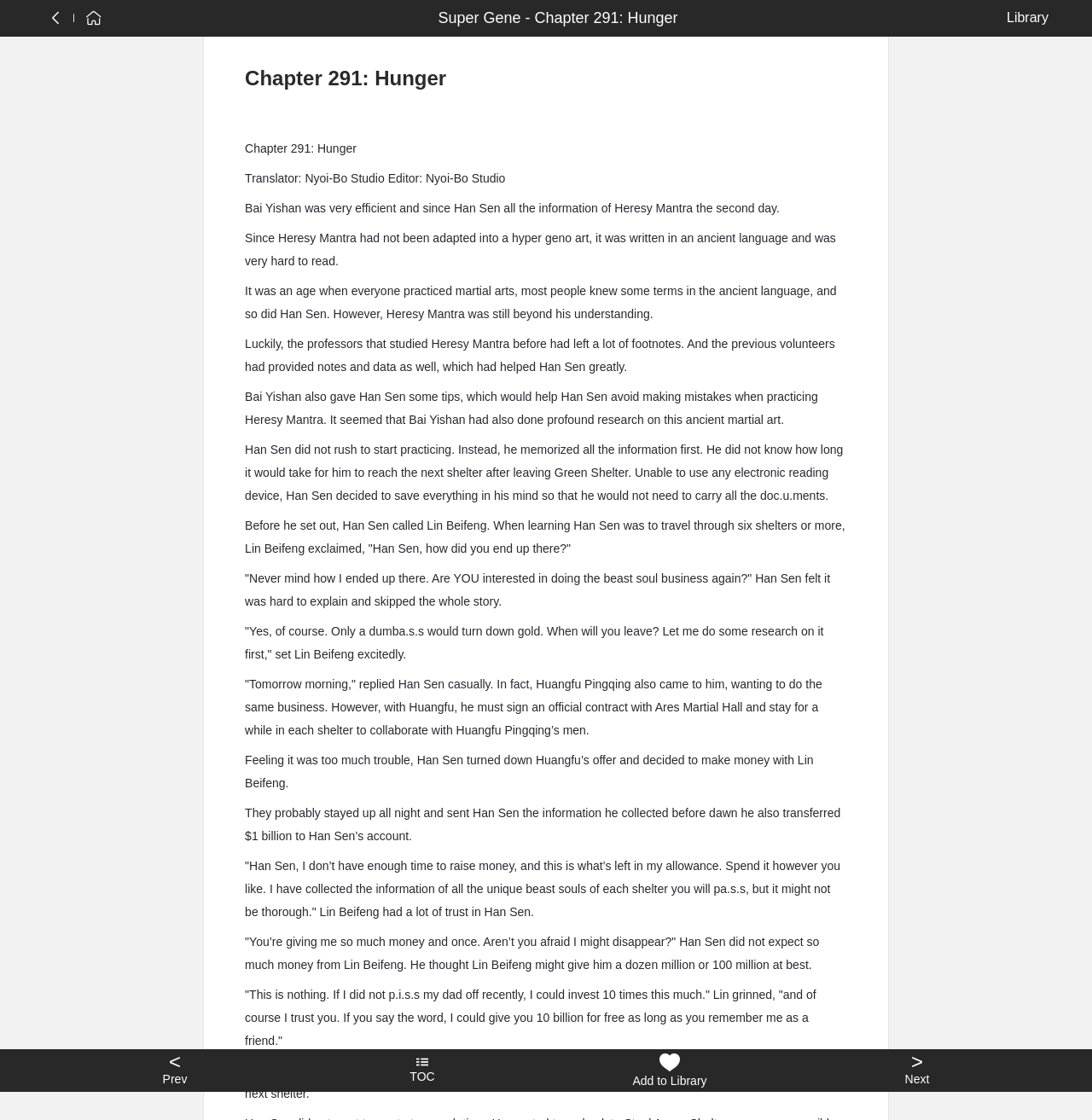Respond with a single word or phrase:
What is the name of the martial art Han Sen is trying to learn?

Heresy Mantra